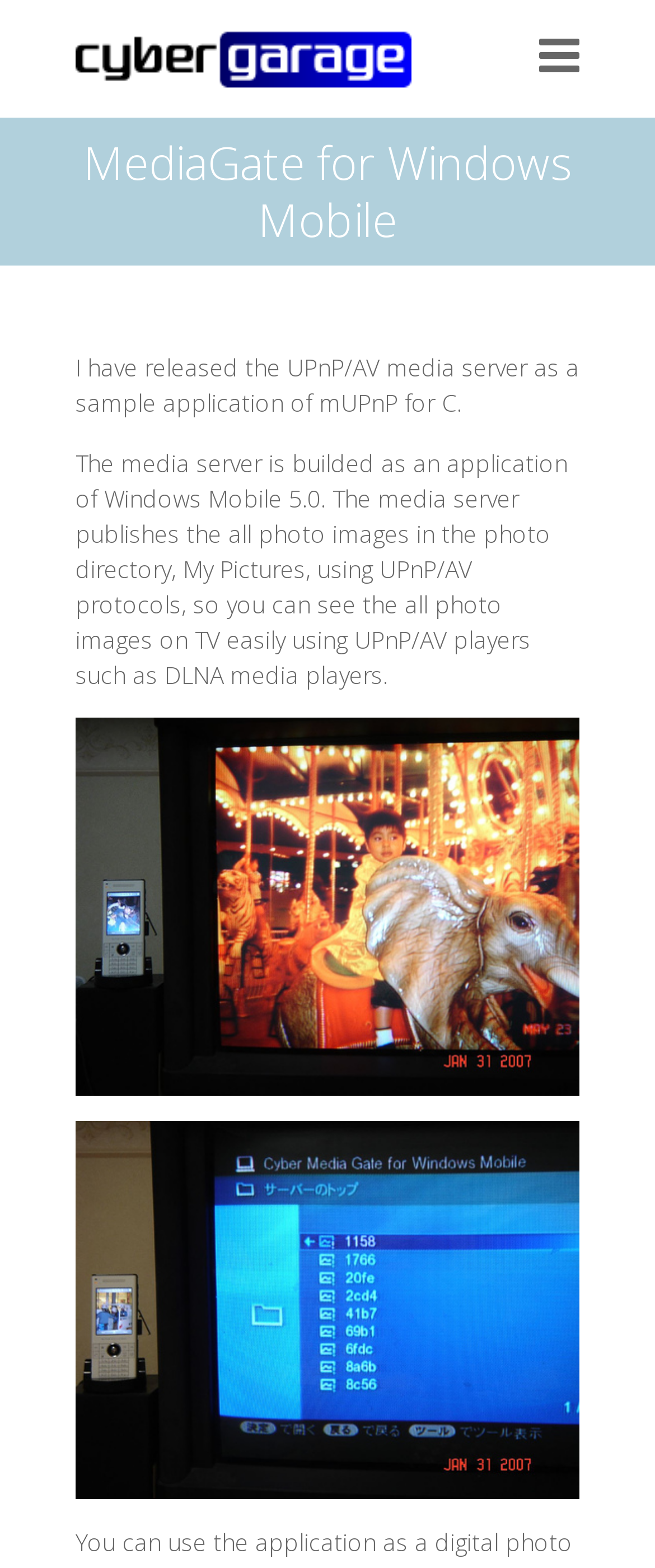What is the operating system of the media server?
Answer the question with as much detail as possible.

The webpage states that the media server is built as an application of Windows Mobile 5.0, indicating that it is designed to run on this specific operating system.